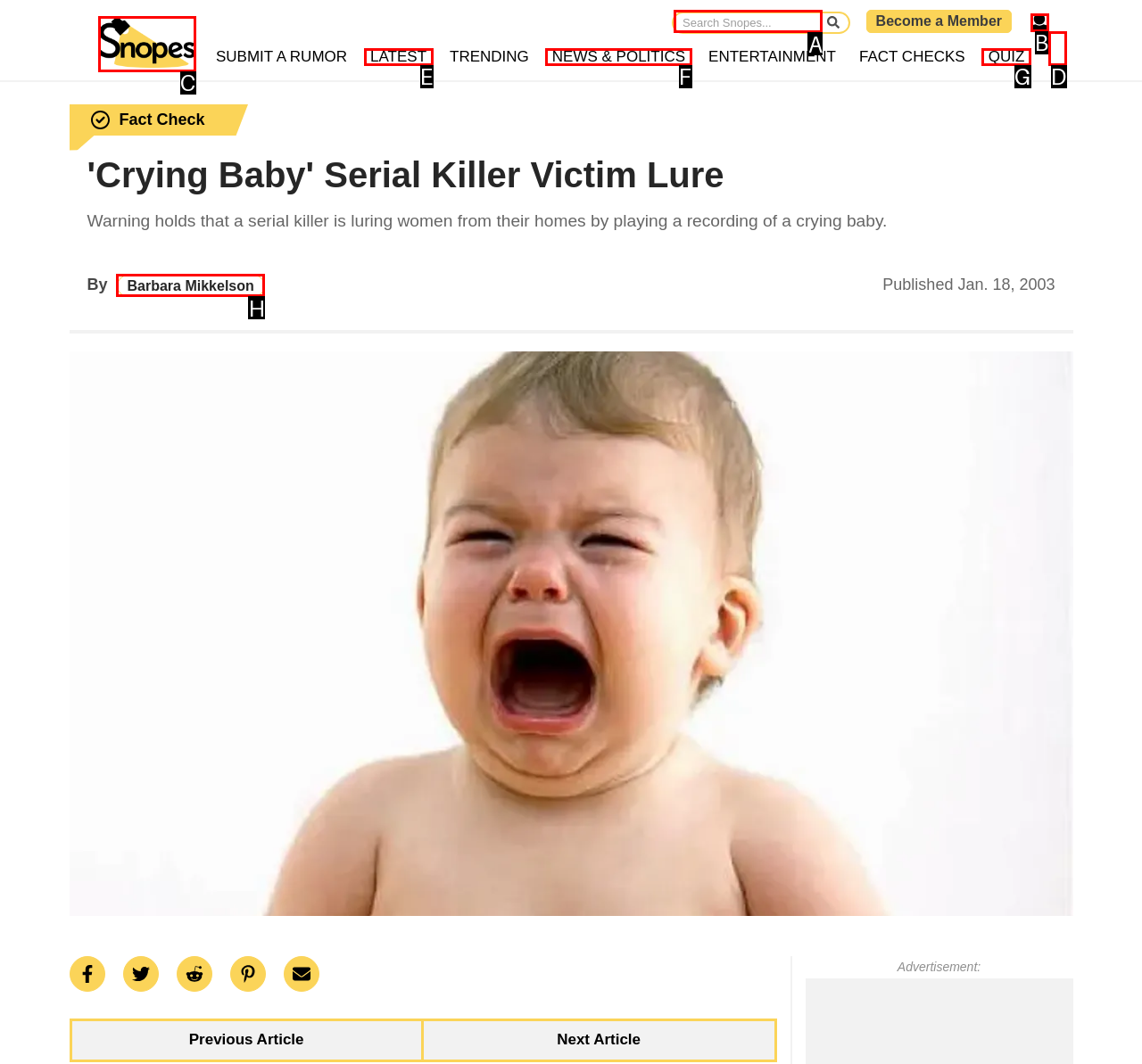Identify the correct UI element to click on to achieve the task: Search Snopes. Provide the letter of the appropriate element directly from the available choices.

A